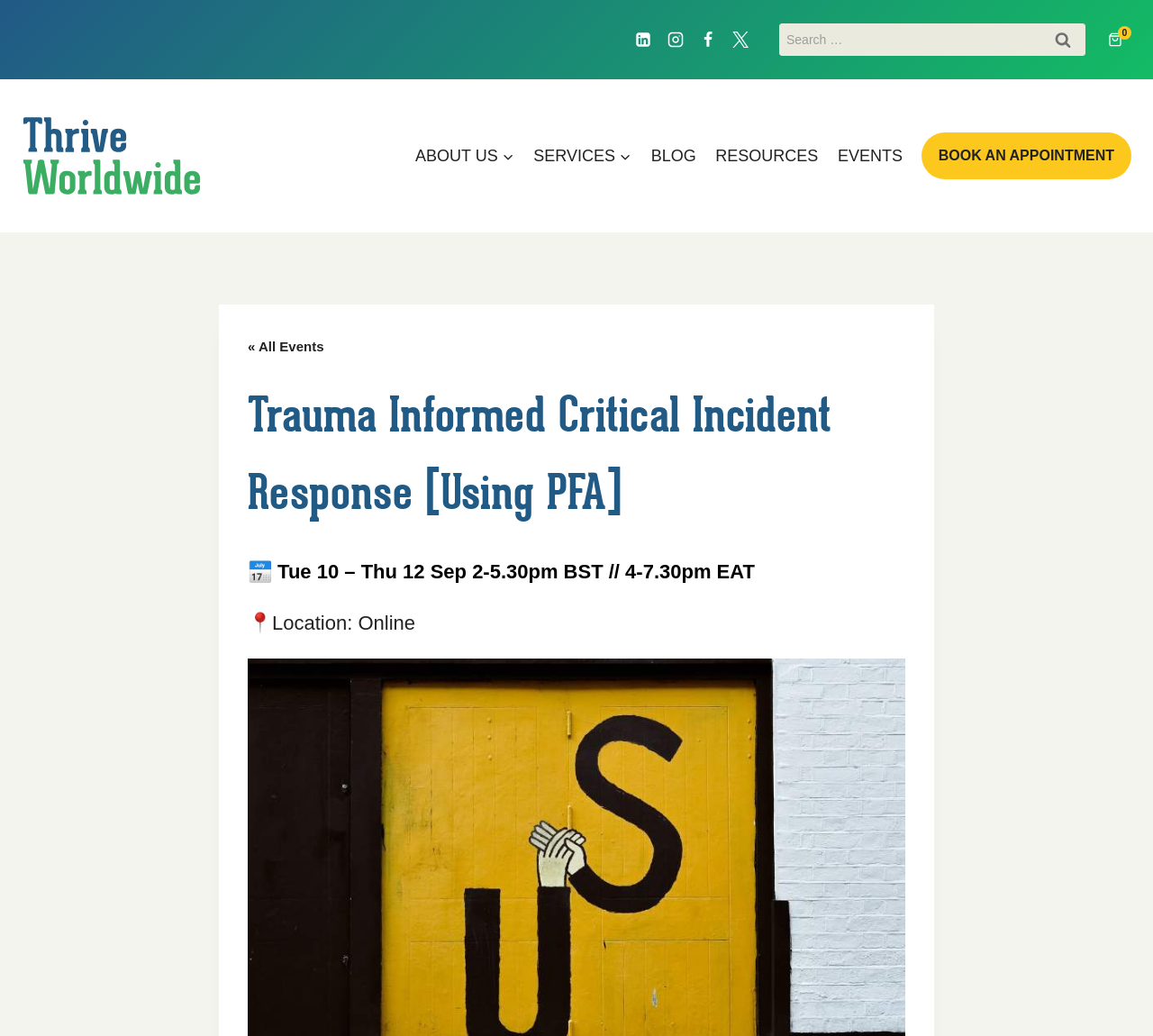For the given element description parent_node: Search for: value="Search", determine the bounding box coordinates of the UI element. The coordinates should follow the format (top-left x, top-left y, bottom-right x, bottom-right y) and be within the range of 0 to 1.

[0.902, 0.023, 0.941, 0.054]